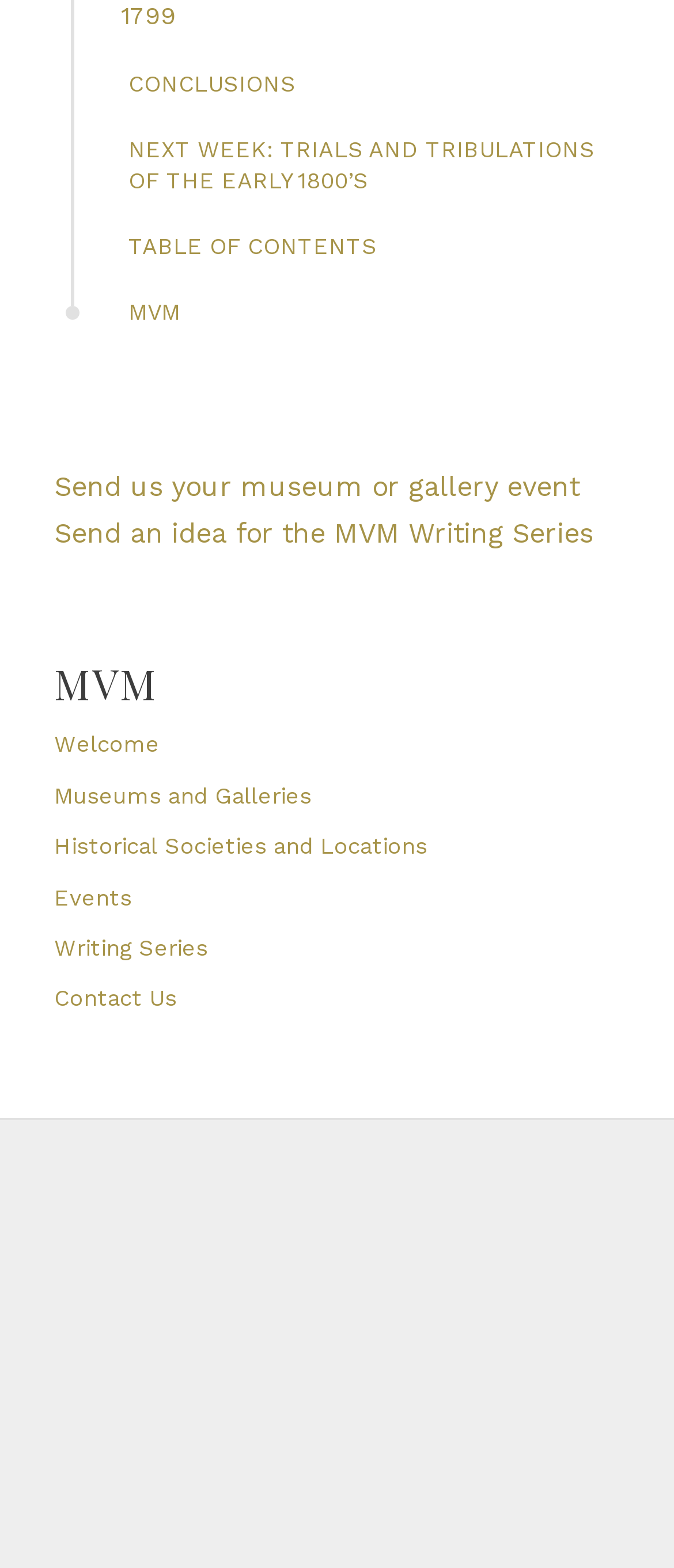Determine the bounding box coordinates for the clickable element required to fulfill the instruction: "go to conclusions". Provide the coordinates as four float numbers between 0 and 1, i.e., [left, top, right, bottom].

[0.157, 0.044, 0.92, 0.086]